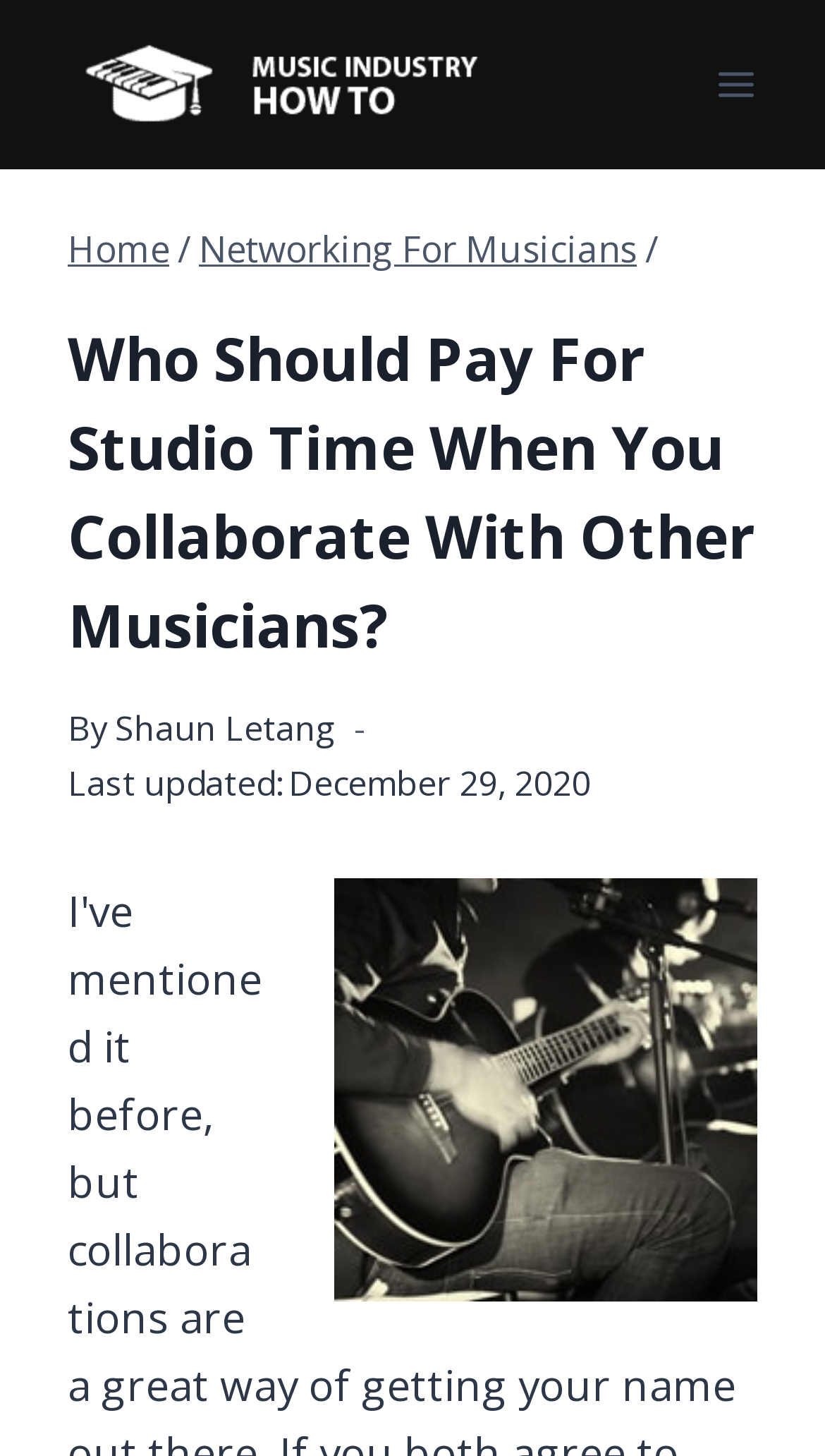Locate the bounding box of the UI element based on this description: "Toggle Menu". Provide four float numbers between 0 and 1 as [left, top, right, bottom].

[0.844, 0.035, 0.938, 0.081]